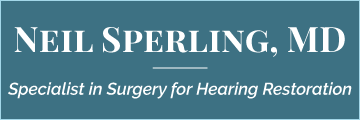Elaborate on all the key elements and details present in the image.

The image features the logo of Dr. Neil Sperling, MD, prominently displayed with a professional design. The logo emphasizes his specialization in surgery for hearing restoration. The text showcases his name, "NEIL SPERLING, MD," in bold letters, making it clear that he is a medical doctor. Below his name, the tagline "Specialist in Surgery for Hearing Restoration" further highlights his expertise in this field, appealing to potential patients seeking treatment for hearing disorders. The color scheme and layout convey a sense of professionalism and trust, appropriate for a leading specialist in the medical industry.